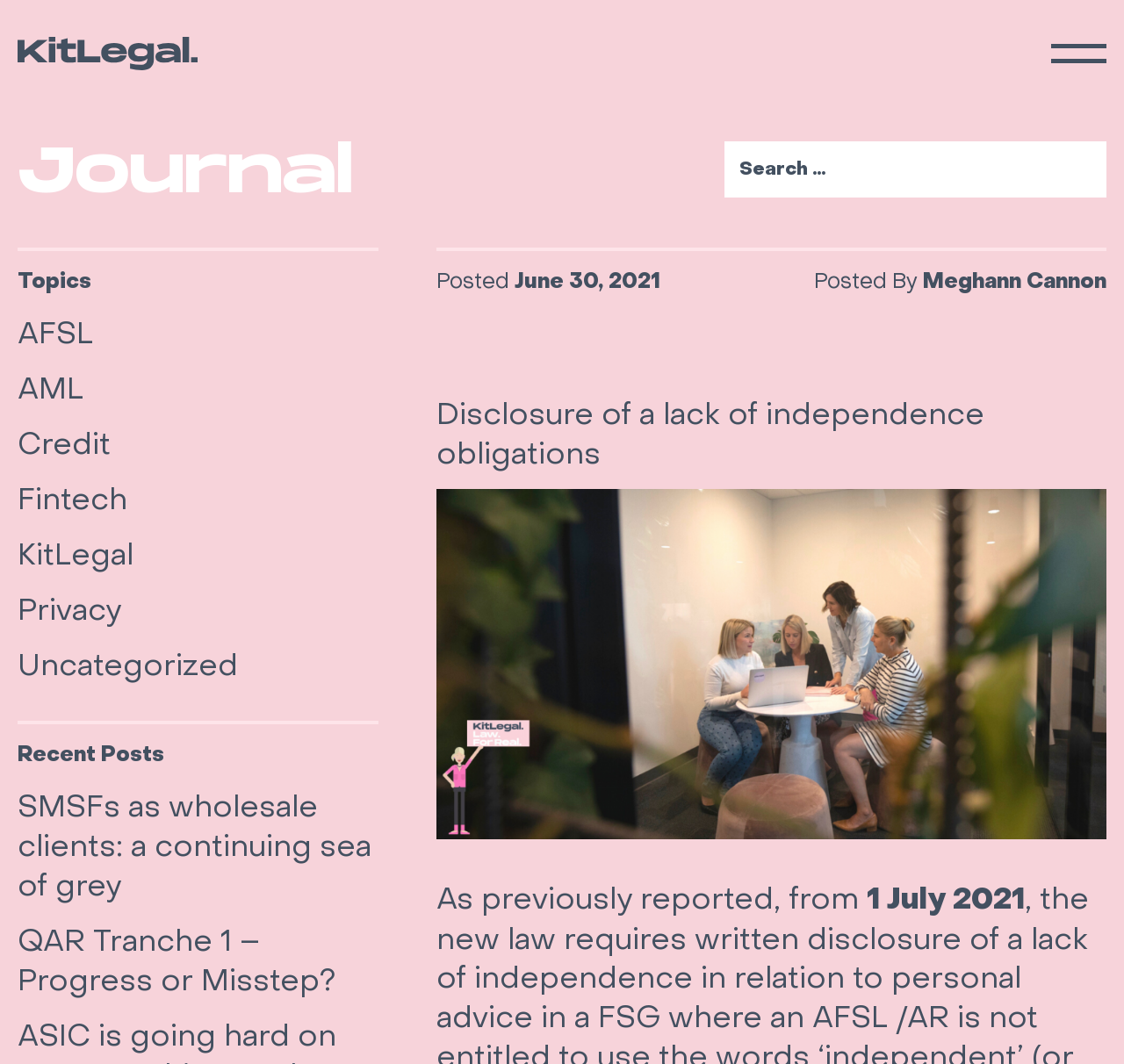Please identify the bounding box coordinates of the element I need to click to follow this instruction: "Read the post about SMSFs as wholesale clients".

[0.016, 0.74, 0.33, 0.85]